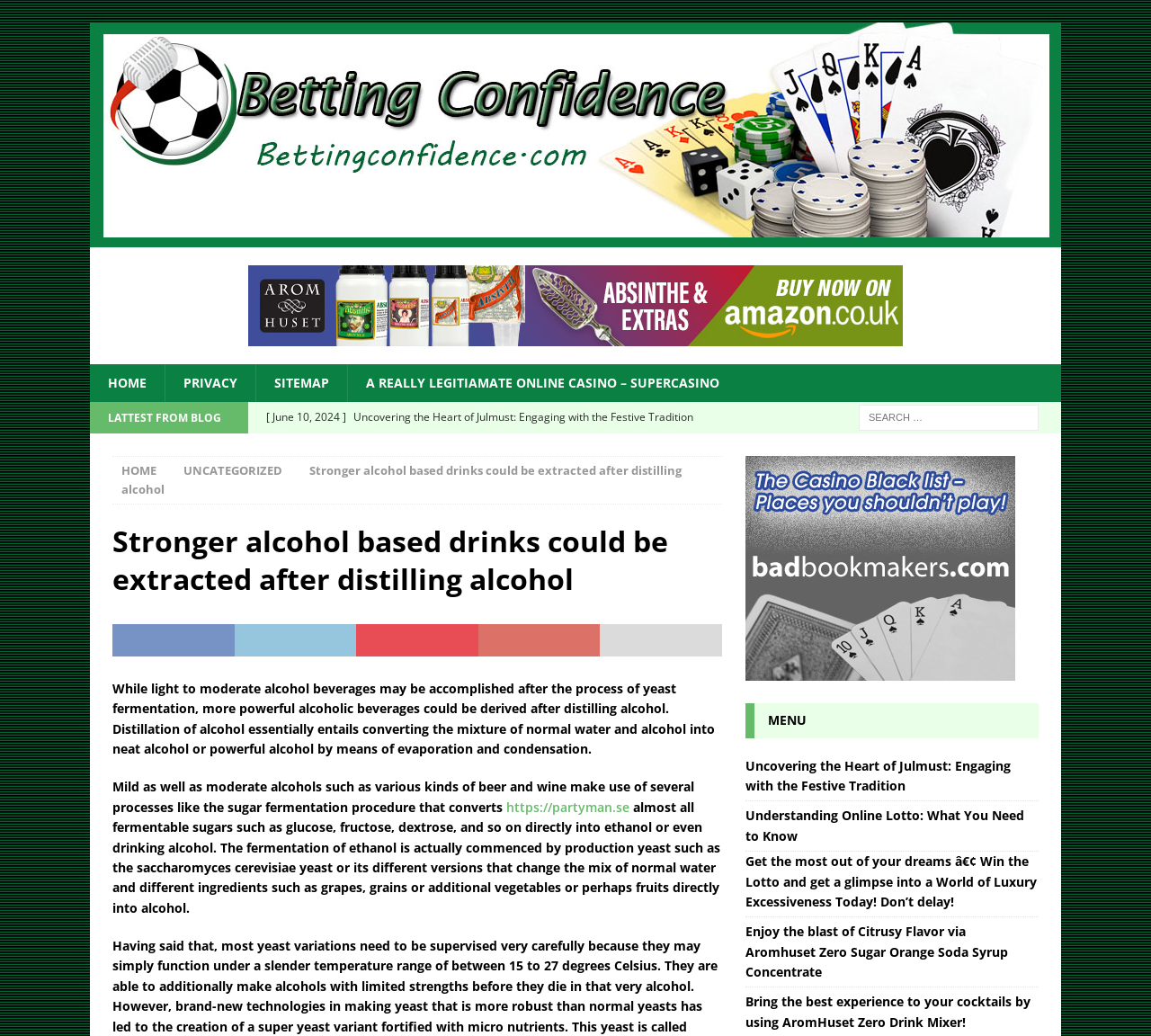Please indicate the bounding box coordinates of the element's region to be clicked to achieve the instruction: "Search for something". Provide the coordinates as four float numbers between 0 and 1, i.e., [left, top, right, bottom].

[0.746, 0.391, 0.902, 0.416]